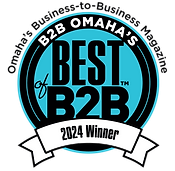Give a concise answer using only one word or phrase for this question:
What does the award signify?

Excellence in business services